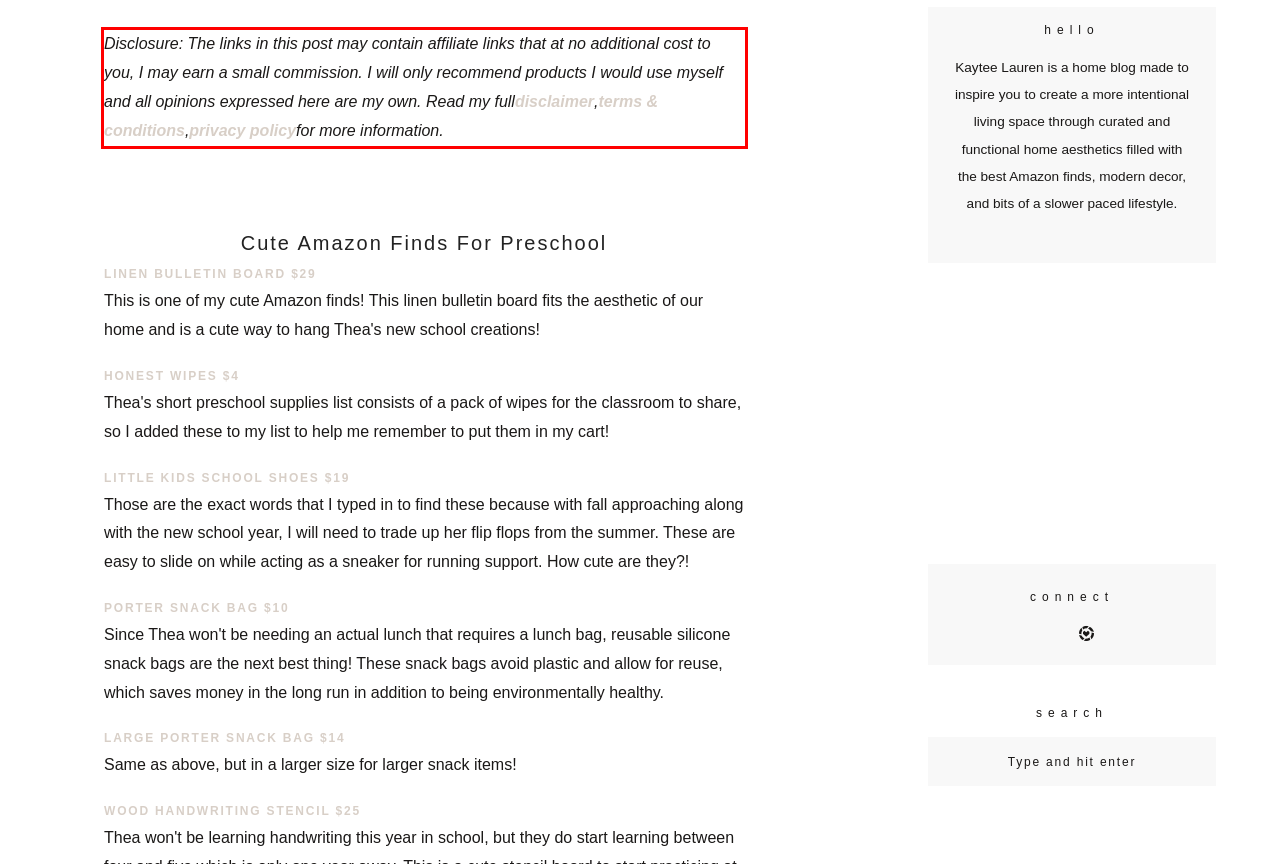Please examine the webpage screenshot containing a red bounding box and use OCR to recognize and output the text inside the red bounding box.

Disclosure: The links in this post may contain affiliate links that at no additional cost to you, I may earn a small commission. I will only recommend products I would use myself and all opinions expressed here are my own. Read my fulldisclaimer,terms & conditions,privacy policyfor more information.